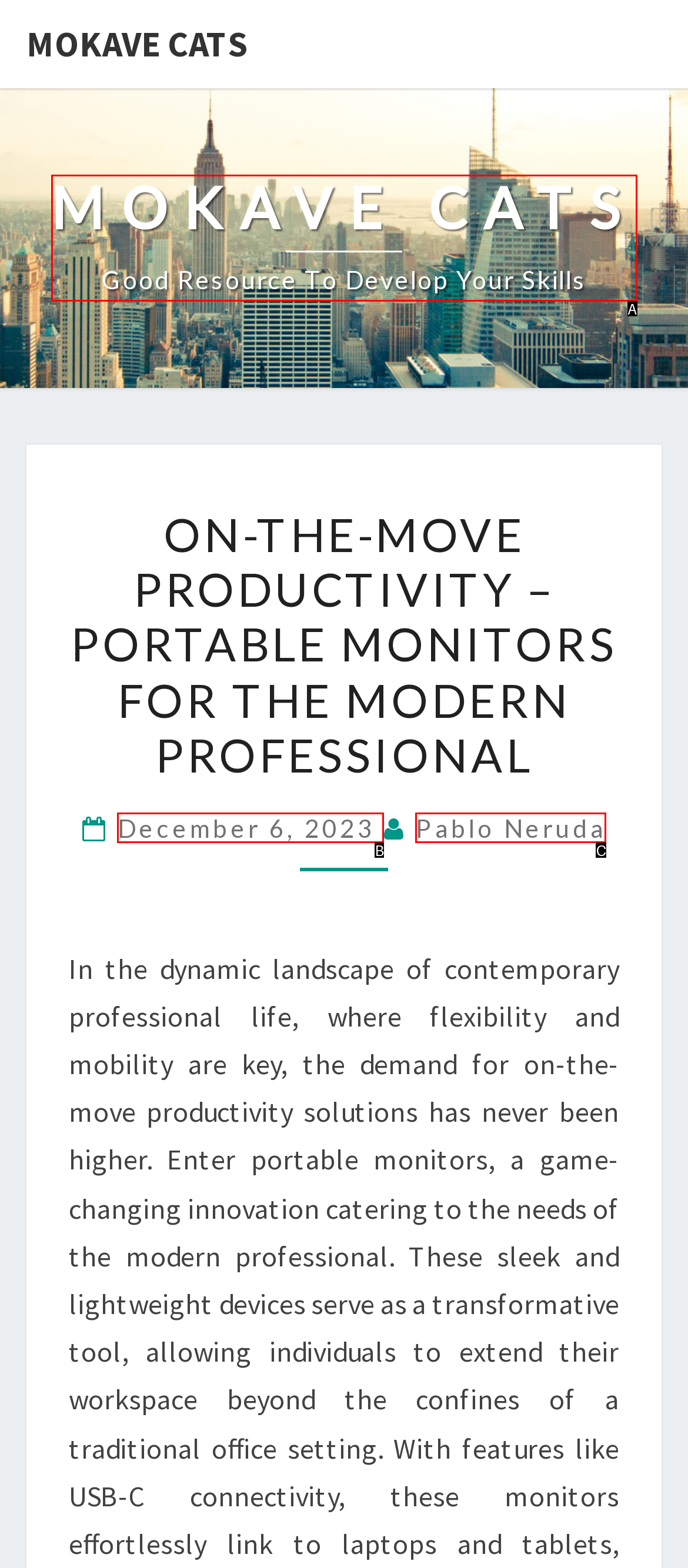Which HTML element matches the description: December 6, 2023 the best? Answer directly with the letter of the chosen option.

B